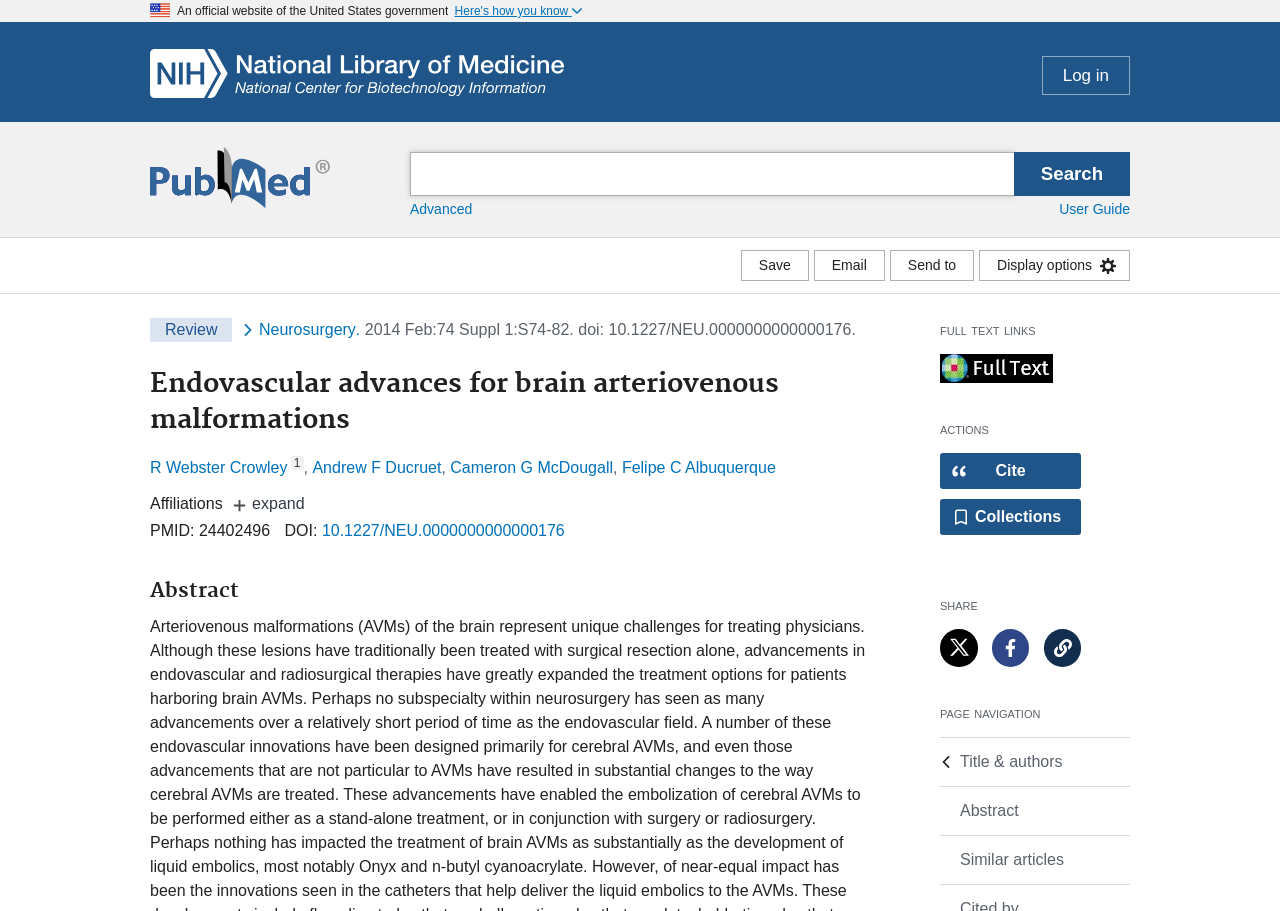Identify the bounding box coordinates of the region that needs to be clicked to carry out this instruction: "Search for a term". Provide these coordinates as four float numbers ranging from 0 to 1, i.e., [left, top, right, bottom].

[0.32, 0.167, 0.792, 0.215]